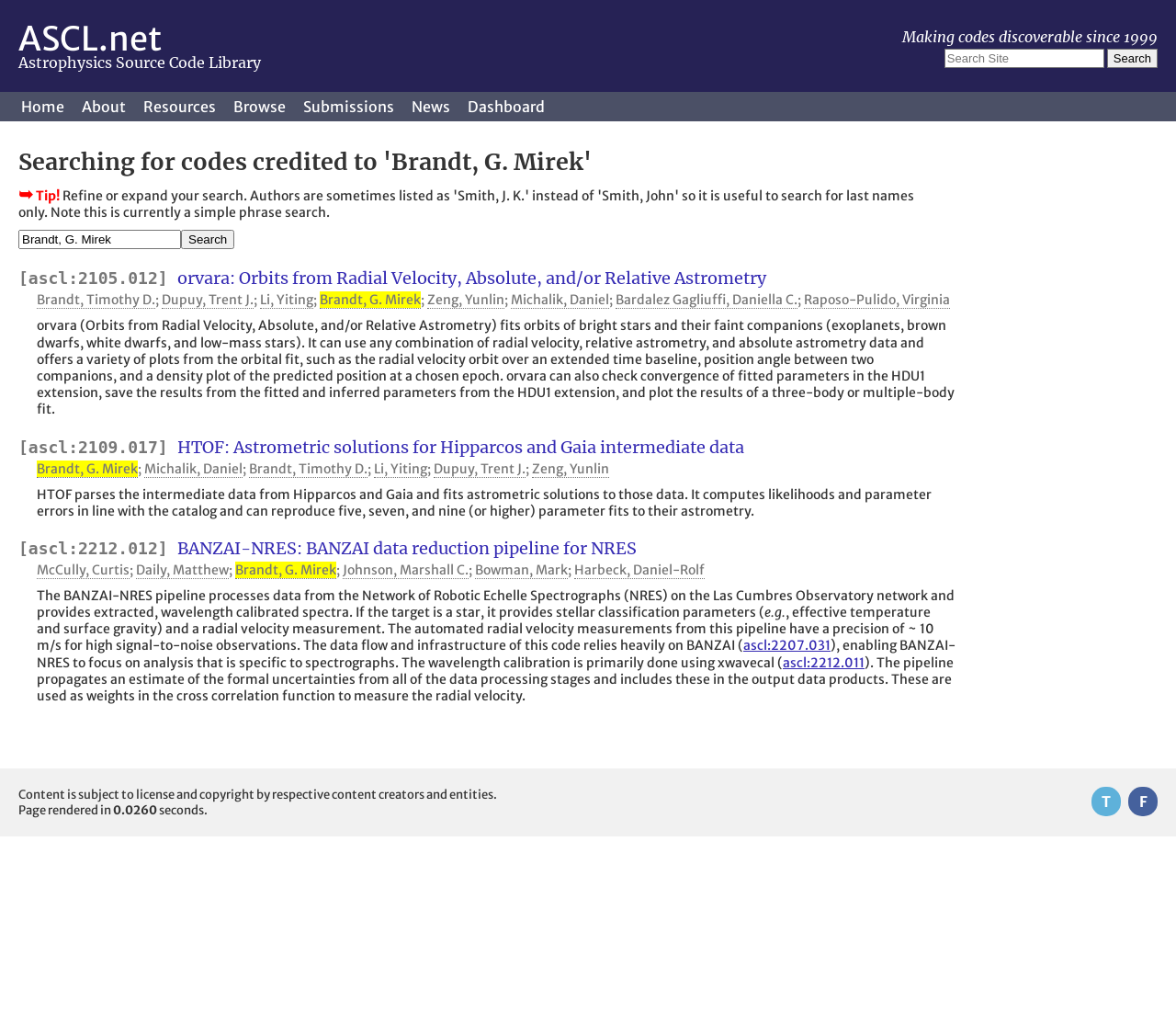What is the name of the website?
Please provide a single word or phrase as your answer based on the image.

ASCL.net